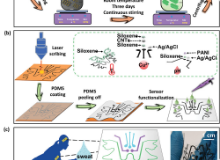Provide a brief response in the form of a single word or phrase:
What is the practical application of the completed sensor?

Analyzing sweat